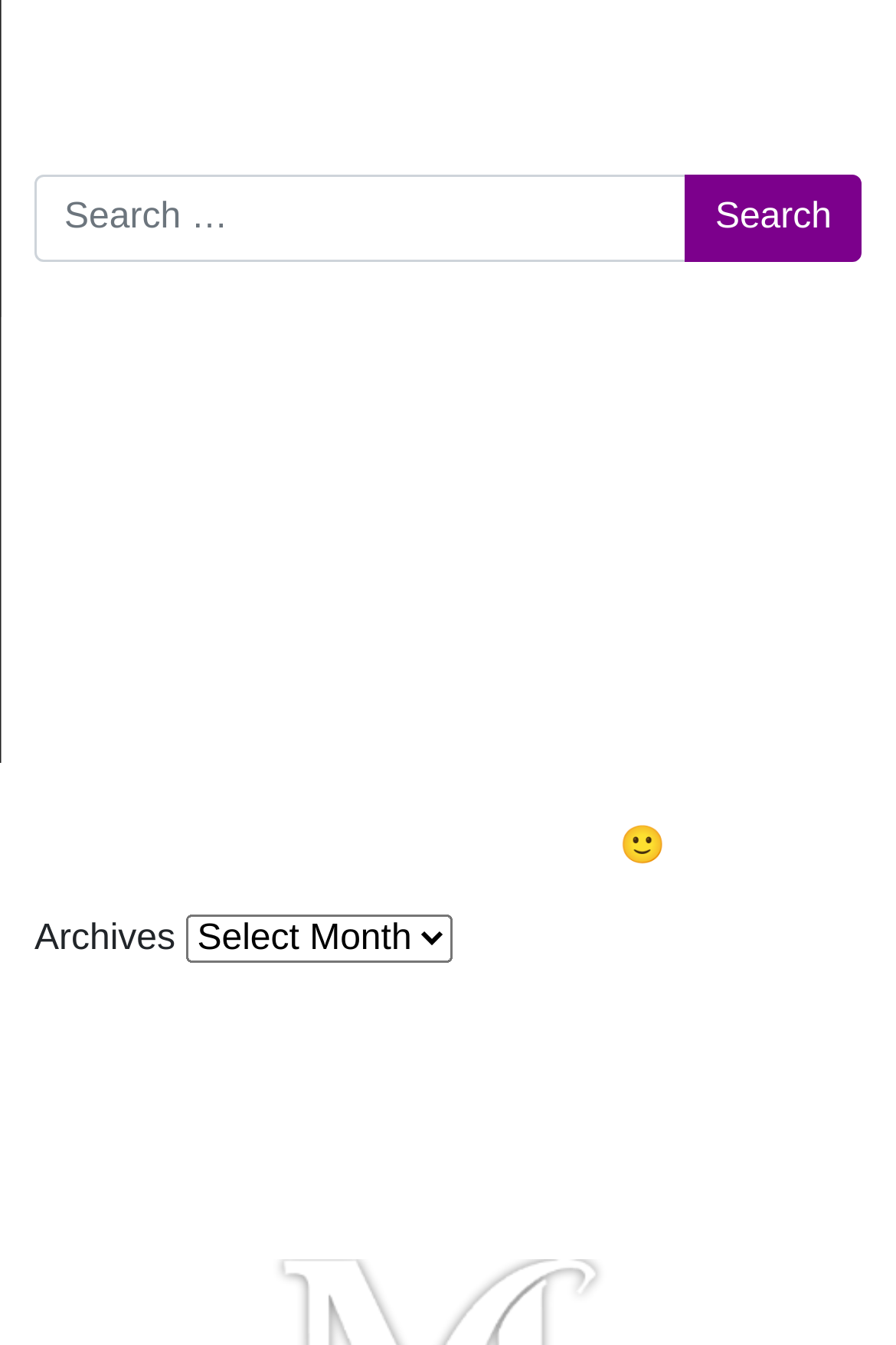Given the element description "name="submit" value="Search"" in the screenshot, predict the bounding box coordinates of that UI element.

[0.765, 0.13, 0.962, 0.195]